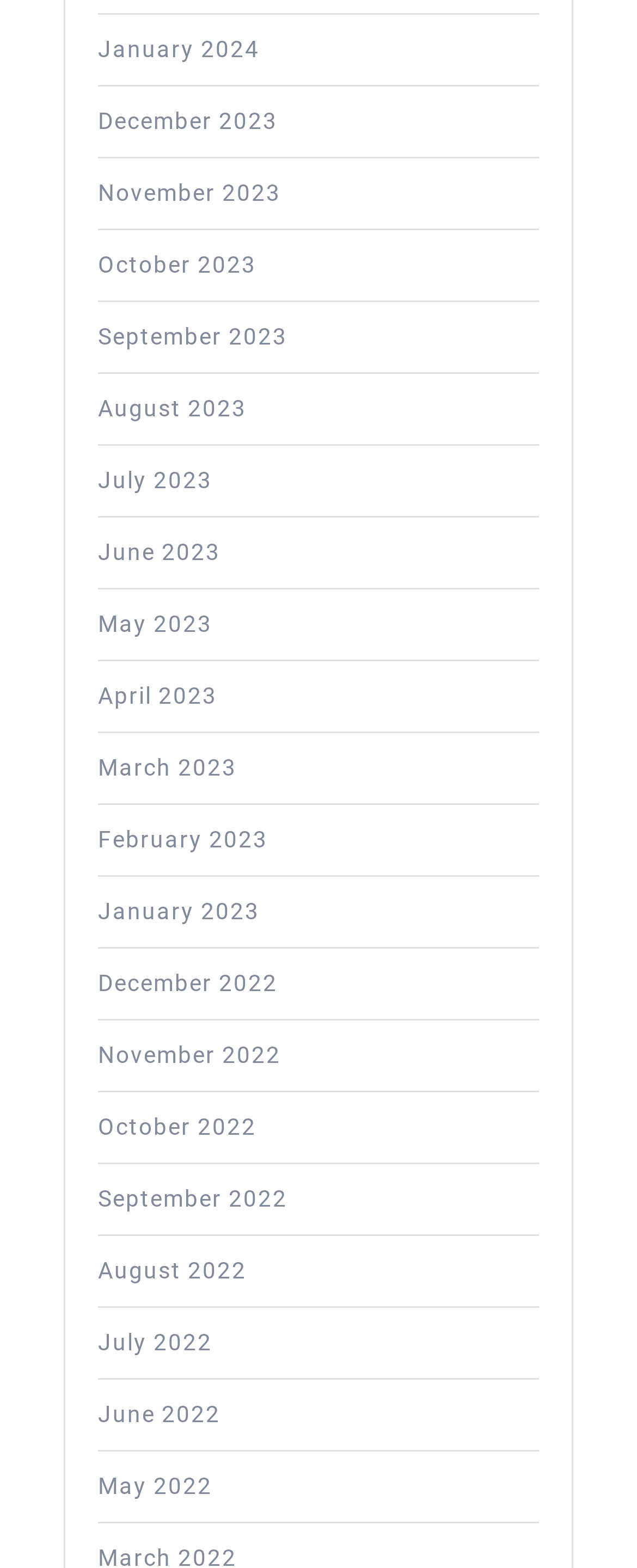What is the most recent month listed?
Based on the screenshot, give a detailed explanation to answer the question.

By examining the list of links, I can see that the most recent month listed is January 2024, which is the first link in the list.